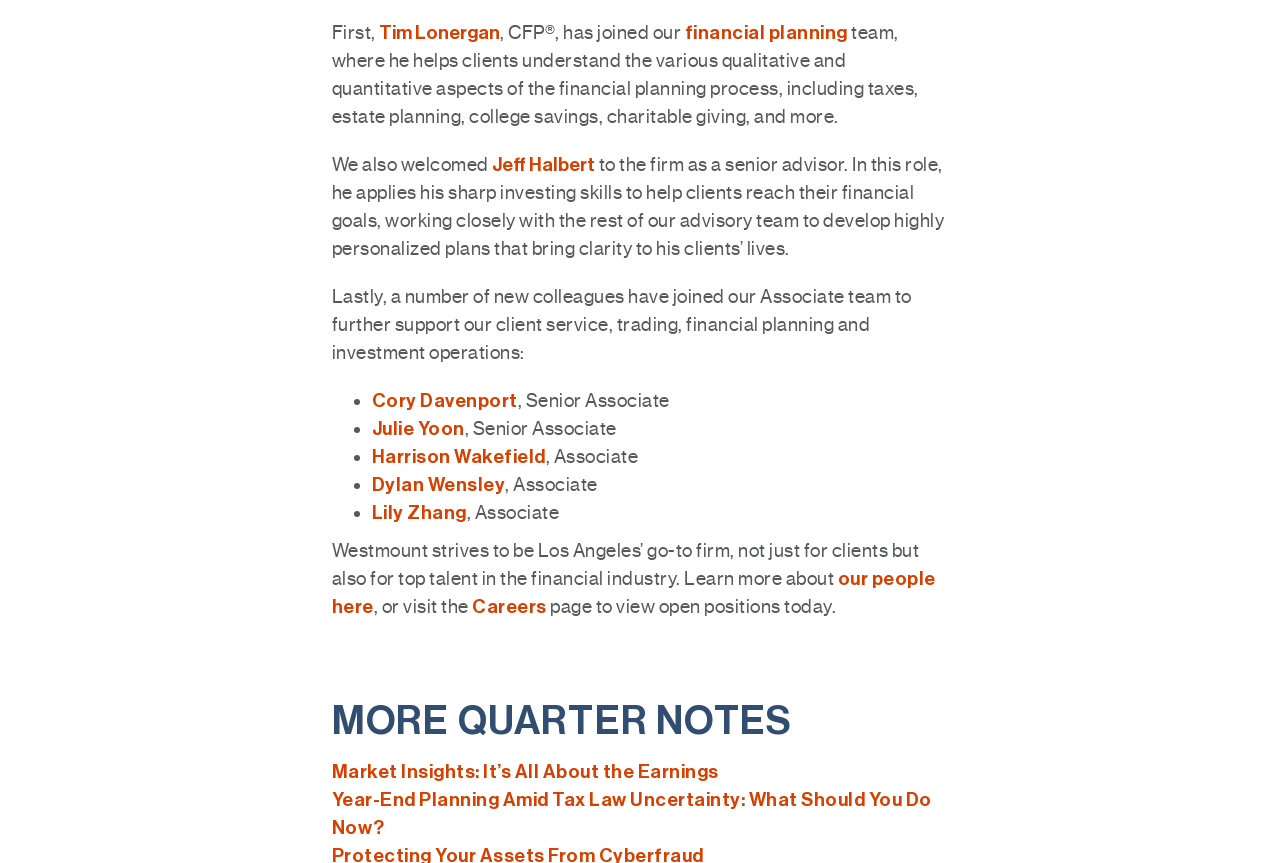Refer to the element description Careers and identify the corresponding bounding box in the screenshot. Format the coordinates as (top-left x, top-left y, bottom-right x, bottom-right y) with values in the range of 0 to 1.

[0.369, 0.689, 0.427, 0.716]